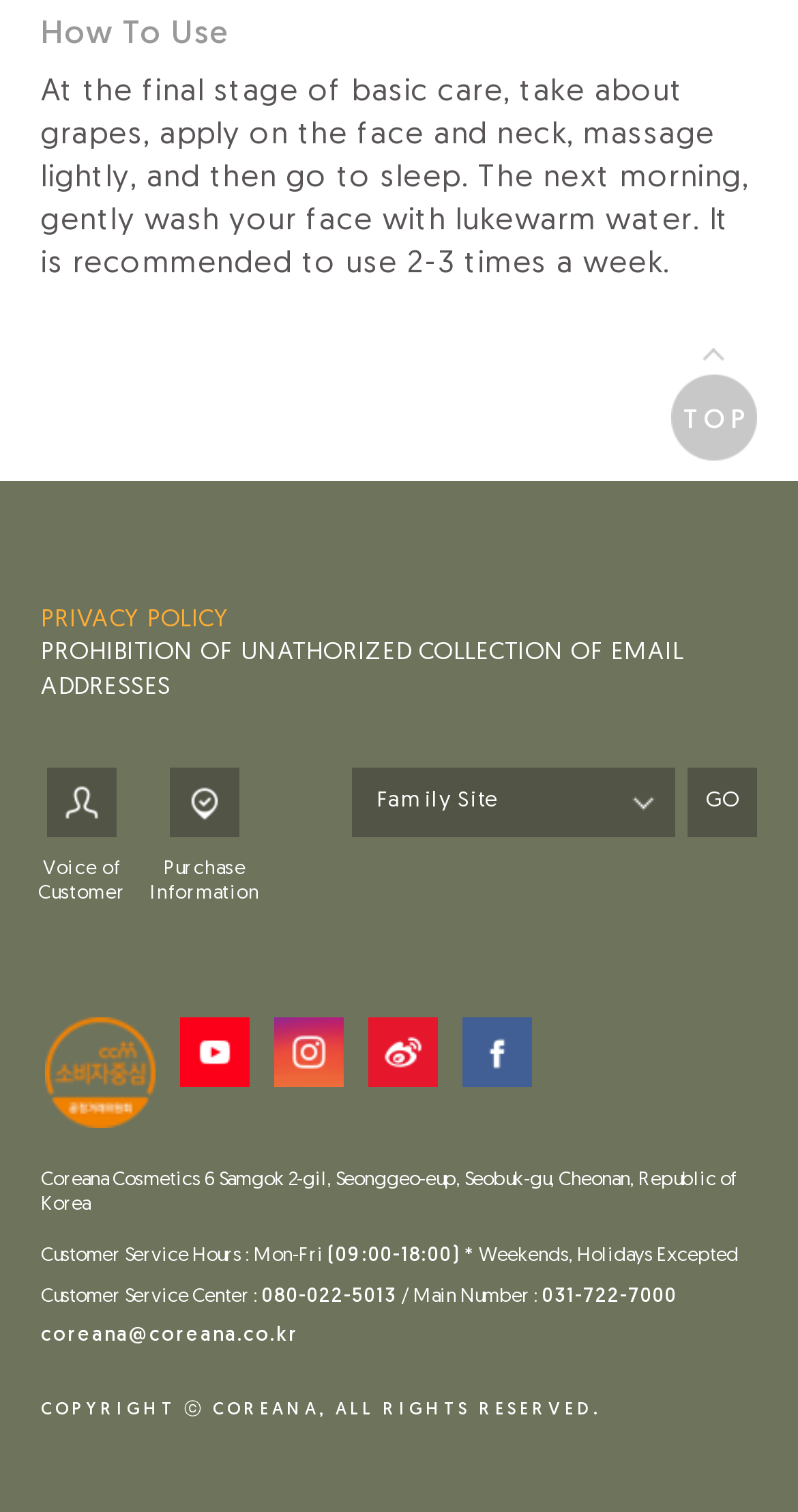Please determine the bounding box coordinates of the element to click in order to execute the following instruction: "Click the 'TOP' link". The coordinates should be four float numbers between 0 and 1, specified as [left, top, right, bottom].

[0.841, 0.23, 0.949, 0.304]